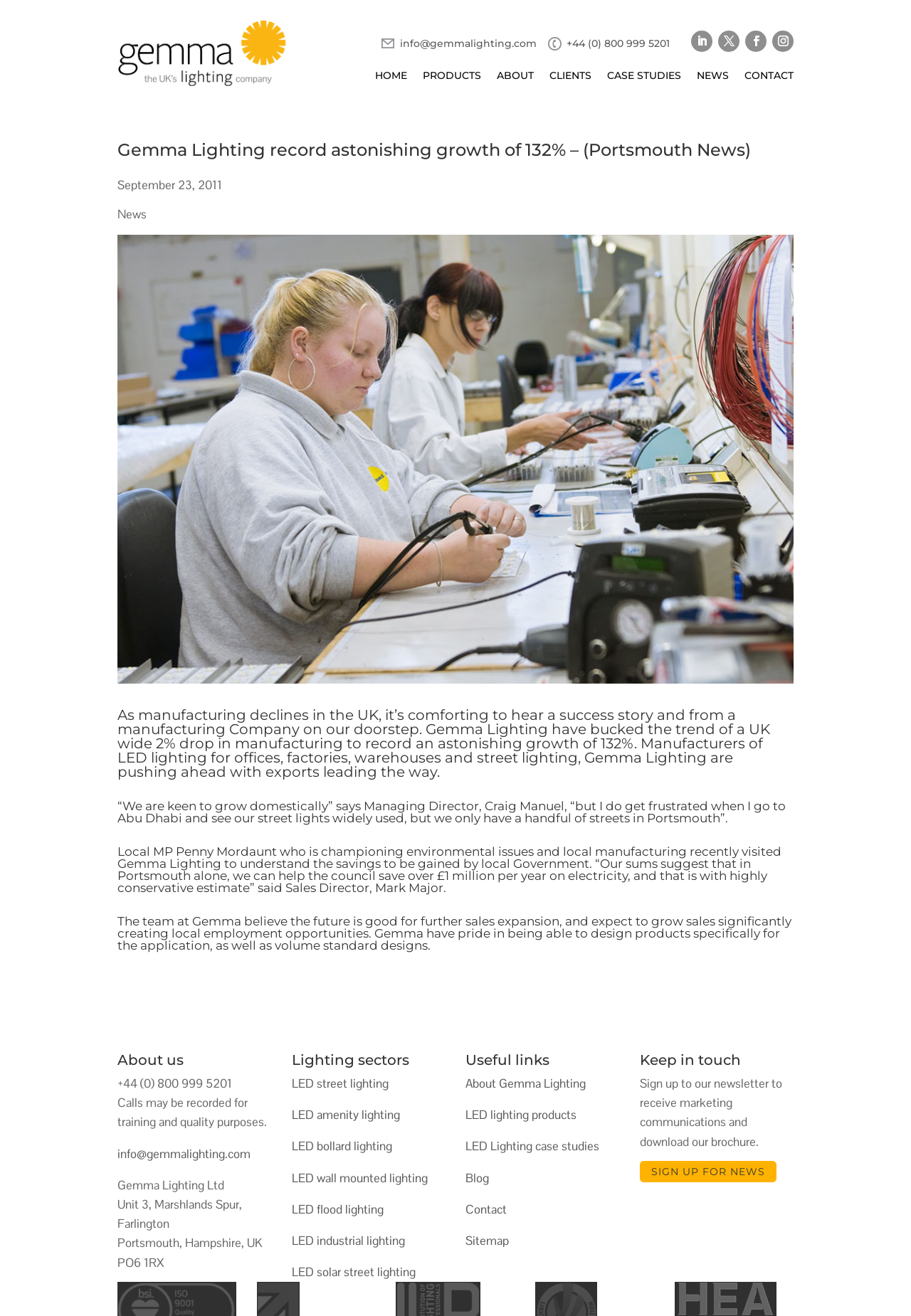Find the bounding box coordinates of the element to click in order to complete this instruction: "Click the SIGN UP FOR NEWS link". The bounding box coordinates must be four float numbers between 0 and 1, denoted as [left, top, right, bottom].

[0.702, 0.882, 0.852, 0.898]